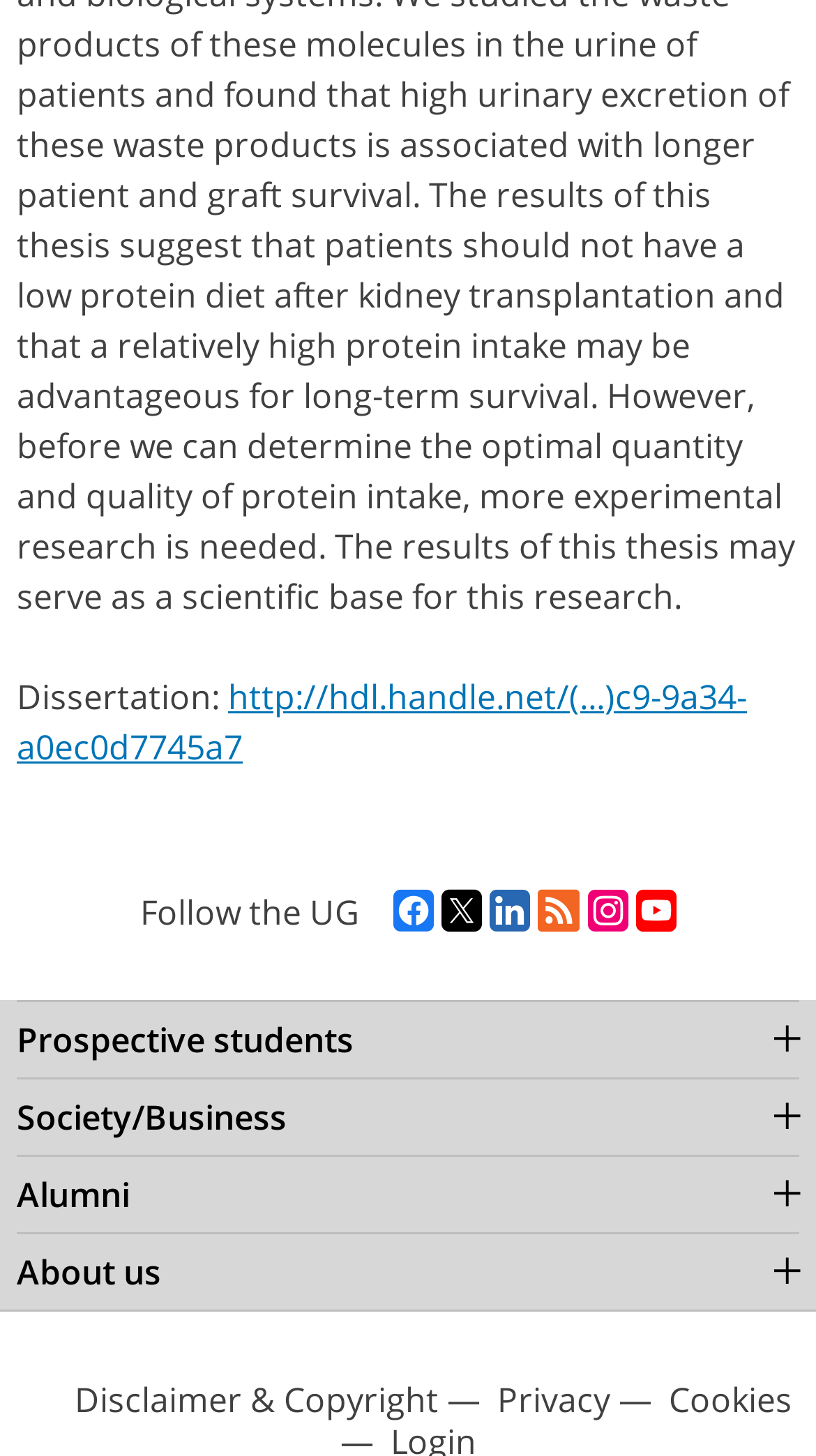Select the bounding box coordinates of the element I need to click to carry out the following instruction: "Follow the University of Glasgow on Facebook".

[0.482, 0.61, 0.531, 0.642]